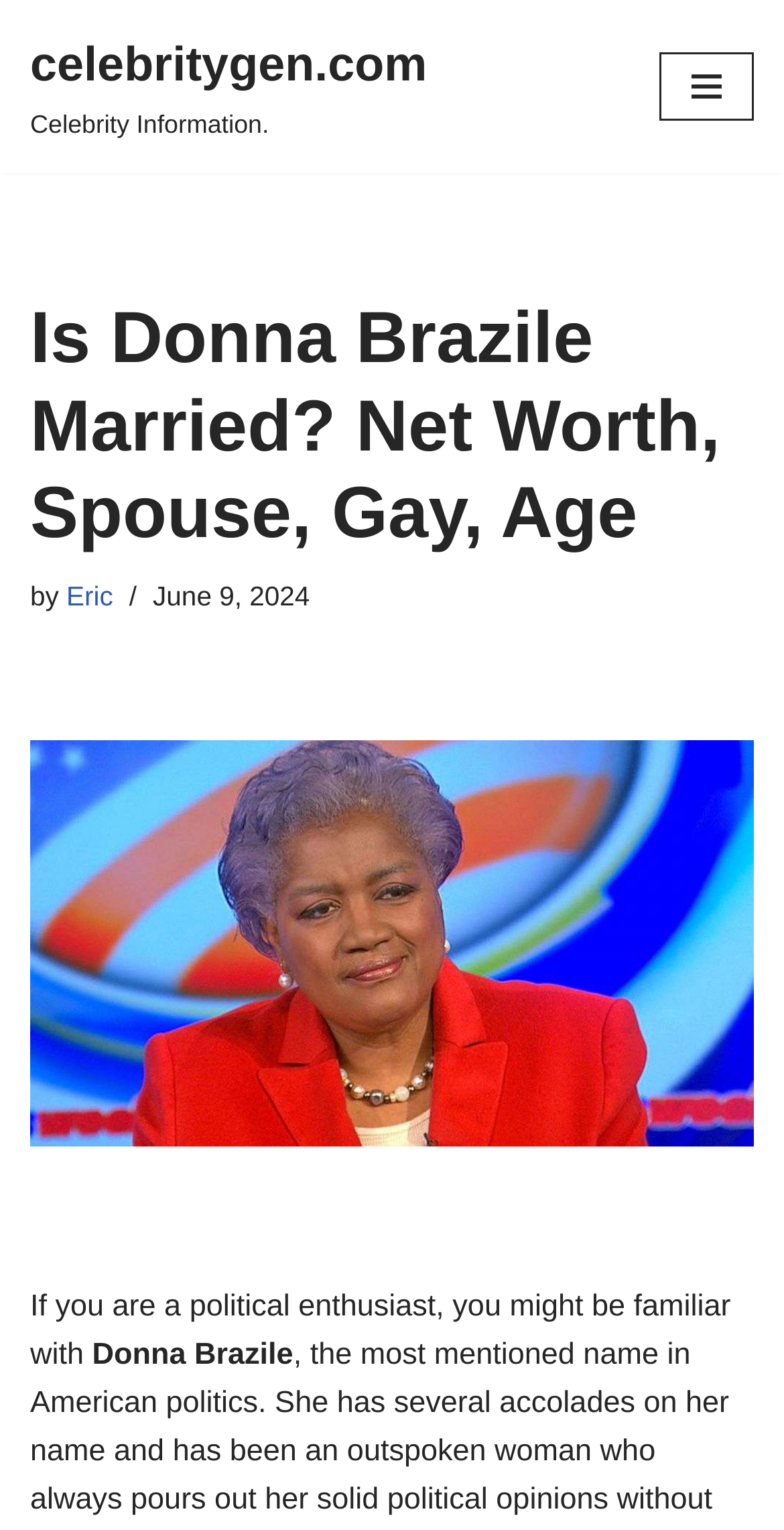Explain in detail what you observe on this webpage.

The webpage is about Donna Brazile, an American politician. At the top left of the page, there is a link to skip to the content. Next to it, on the top center, is a link to the website's homepage, "celebritygen.com Celebrity Information." On the top right, there is a navigation menu button.

Below the navigation menu button, the main content of the page begins. The title of the article, "Is Donna Brazile Married? Net Worth, Spouse, Gay, Age," is prominently displayed. The author of the article, "Eric," is credited below the title, along with the date of publication, "June 9, 2024."

To the right of the title and author information, there is a large image of Donna Brazile, described as "Images of a political enthusiast, Donna Brazile." This image takes up a significant portion of the page.

Below the image, there is a paragraph of text that begins, "If you are a political enthusiast, you might be familiar with..." The text discusses Donna Brazile's personal life, including her sexuality, age, and net worth.